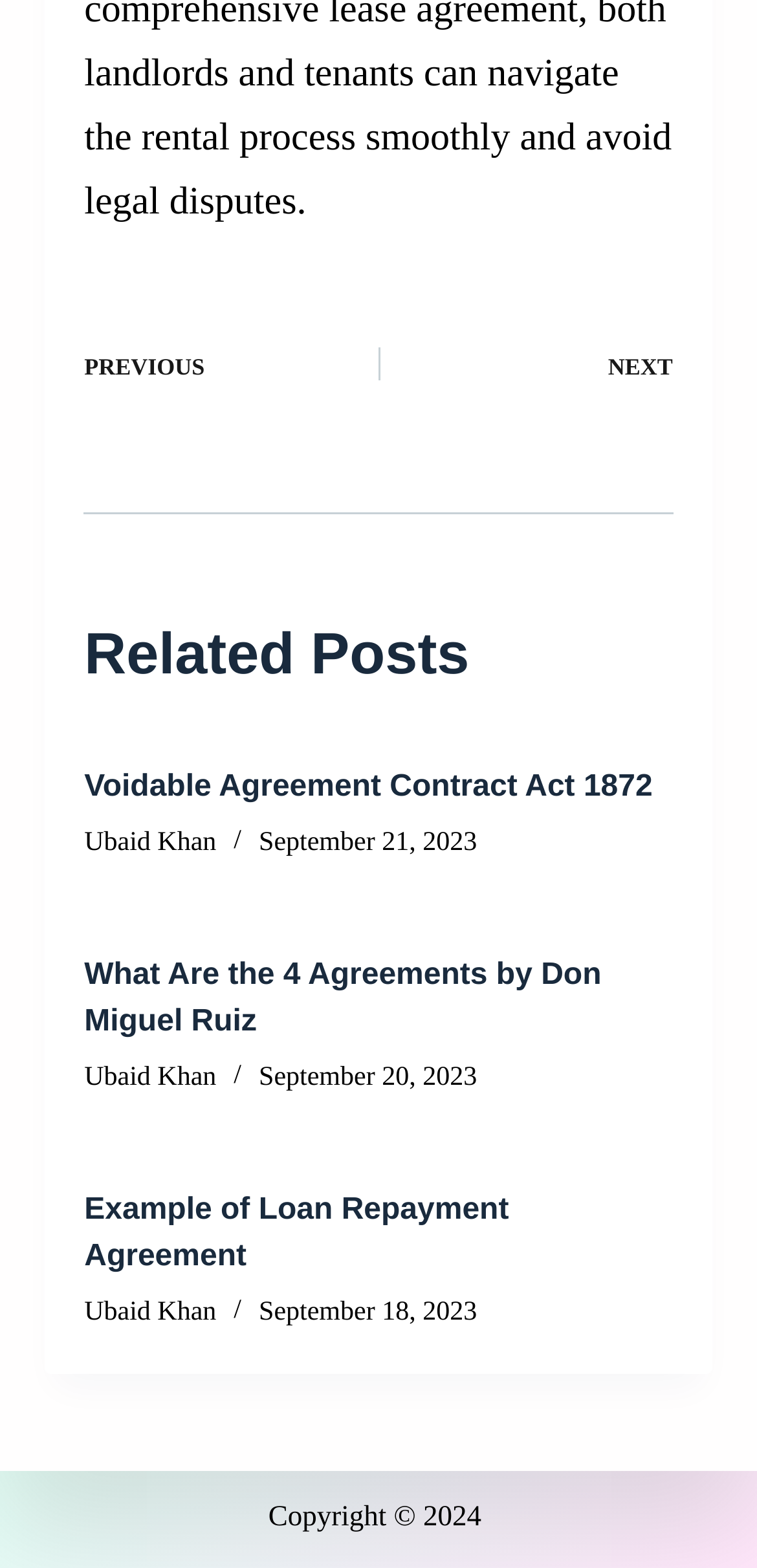Find the bounding box coordinates of the element to click in order to complete this instruction: "read related post about Voidable Agreement Contract Act 1872". The bounding box coordinates must be four float numbers between 0 and 1, denoted as [left, top, right, bottom].

[0.111, 0.488, 0.889, 0.517]